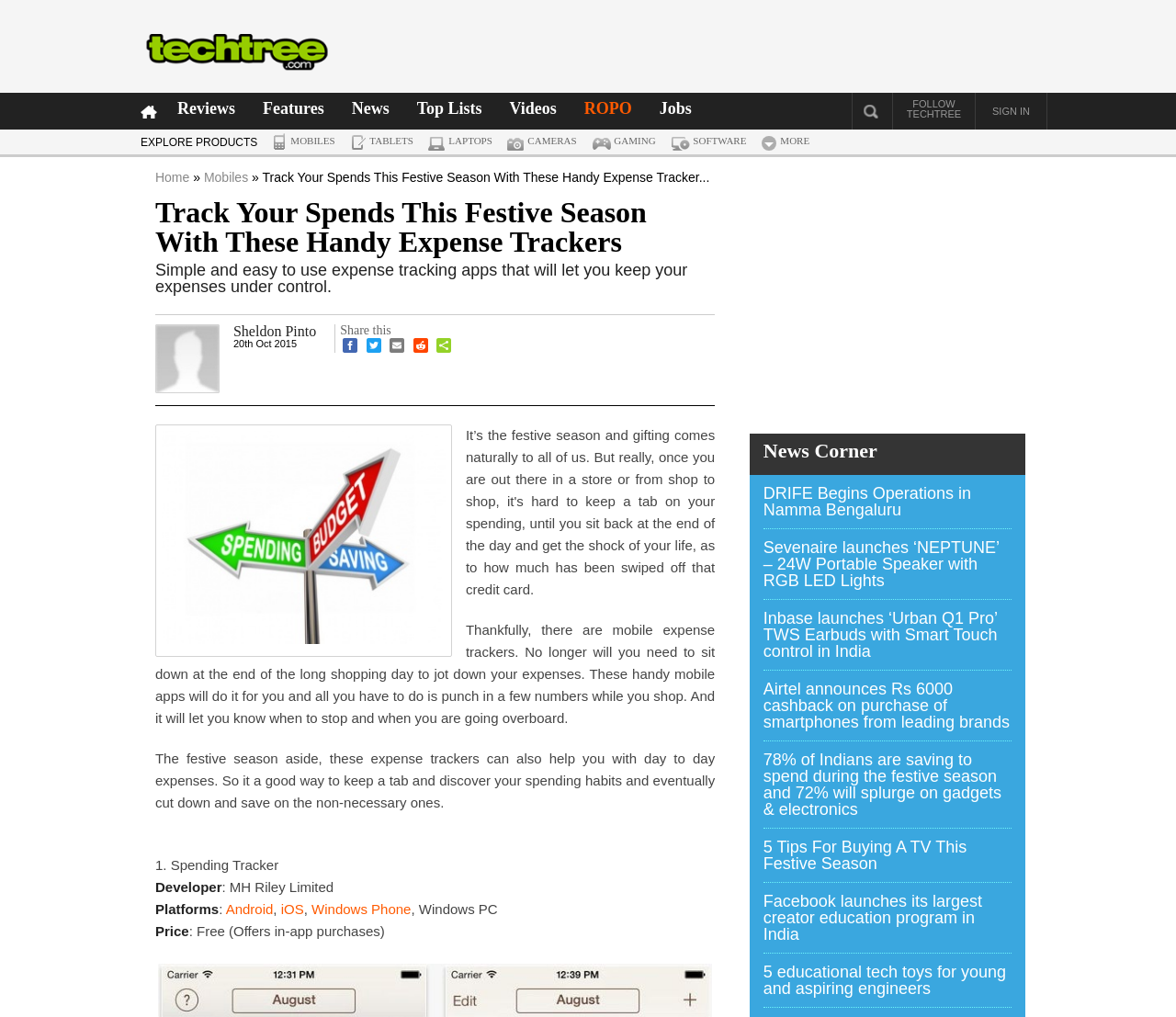Utilize the details in the image to give a detailed response to the question: What platforms is the 'Spending Tracker' app available on?

The platforms that the 'Spending Tracker' app is available on can be found in the article, where it says 'Platforms: Android, iOS, Windows Phone, Windows PC'.